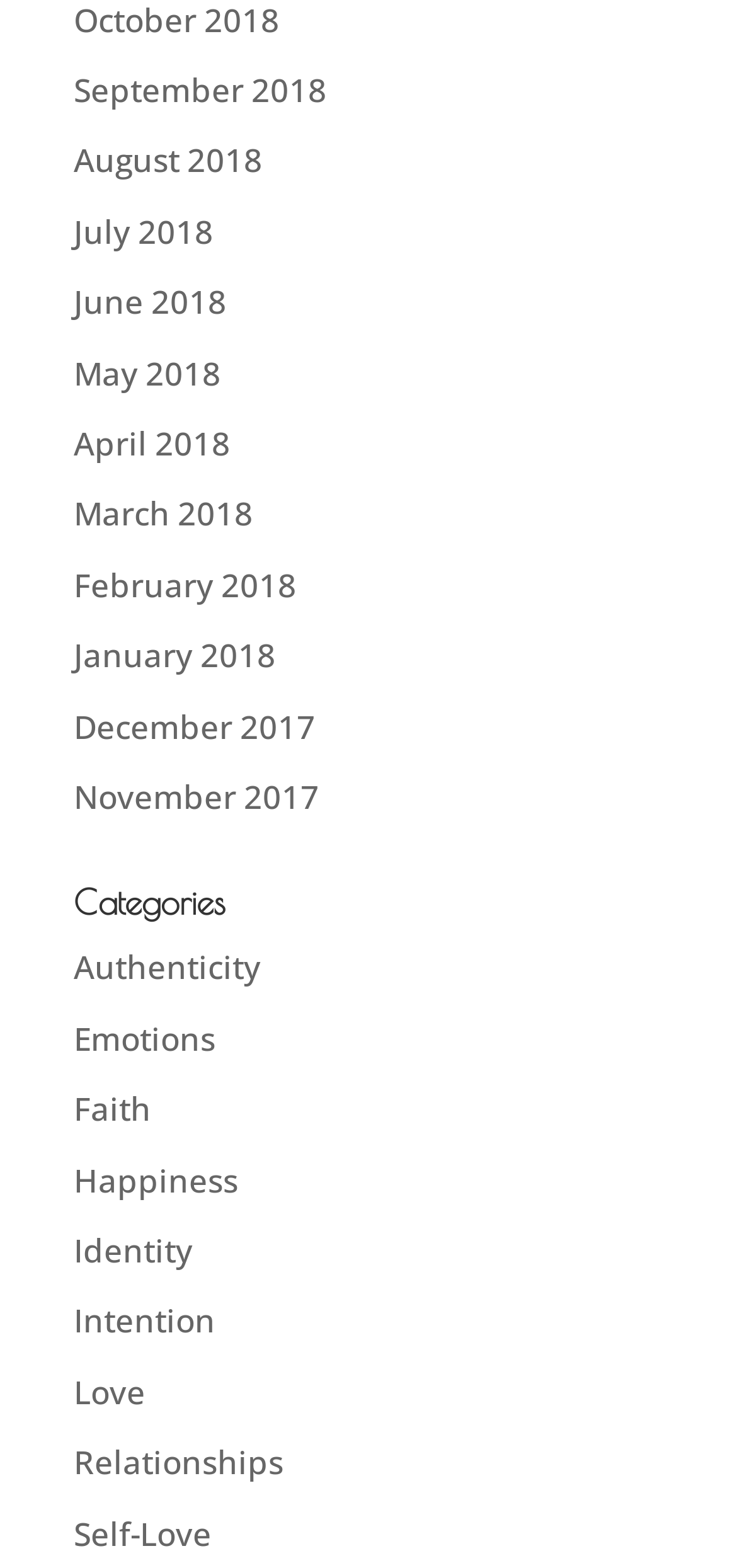Predict the bounding box for the UI component with the following description: "Emotions".

[0.1, 0.648, 0.292, 0.676]